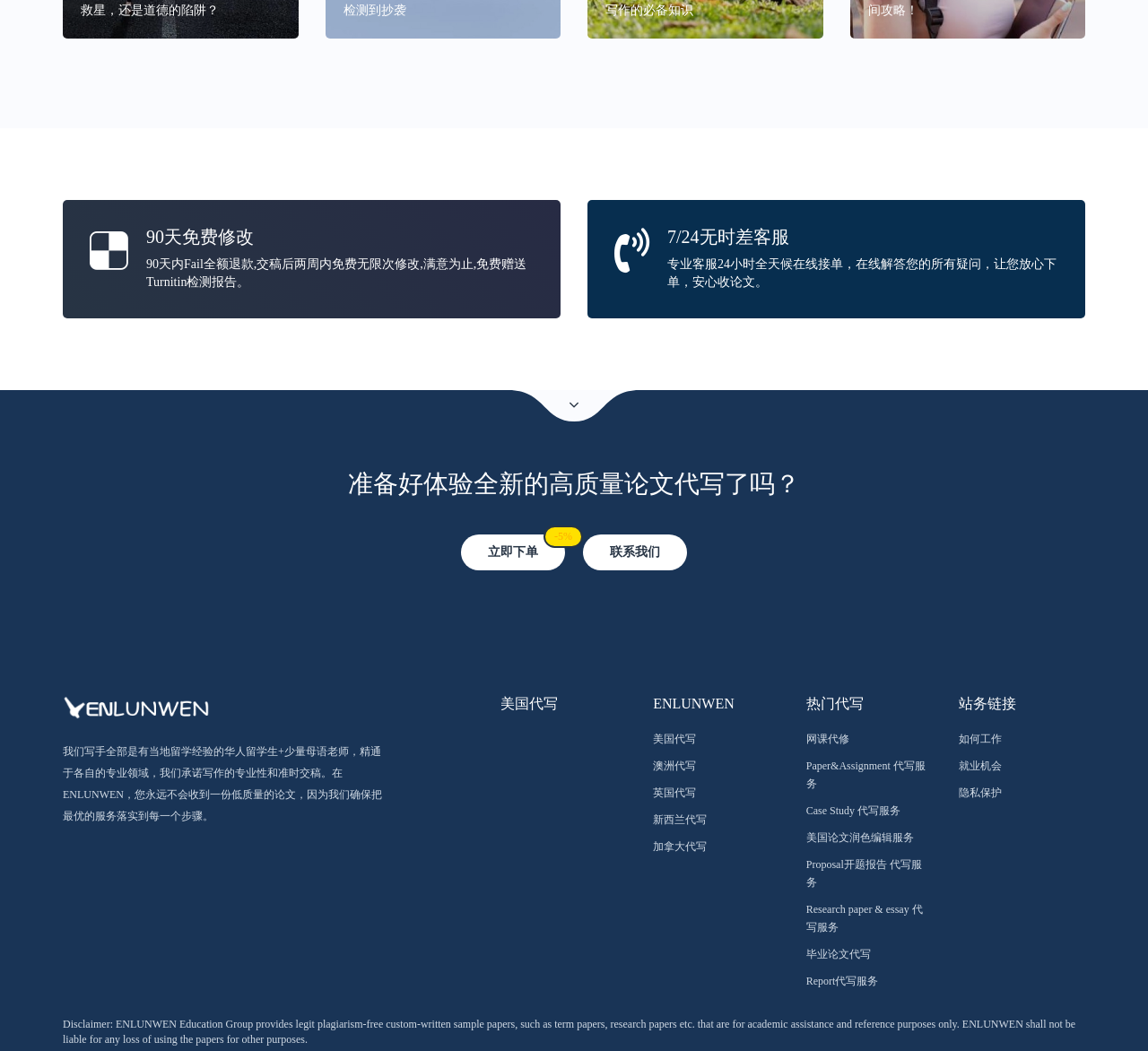Provide the bounding box coordinates of the HTML element this sentence describes: "Paper&Assignment 代写服务". The bounding box coordinates consist of four float numbers between 0 and 1, i.e., [left, top, right, bottom].

[0.702, 0.722, 0.806, 0.751]